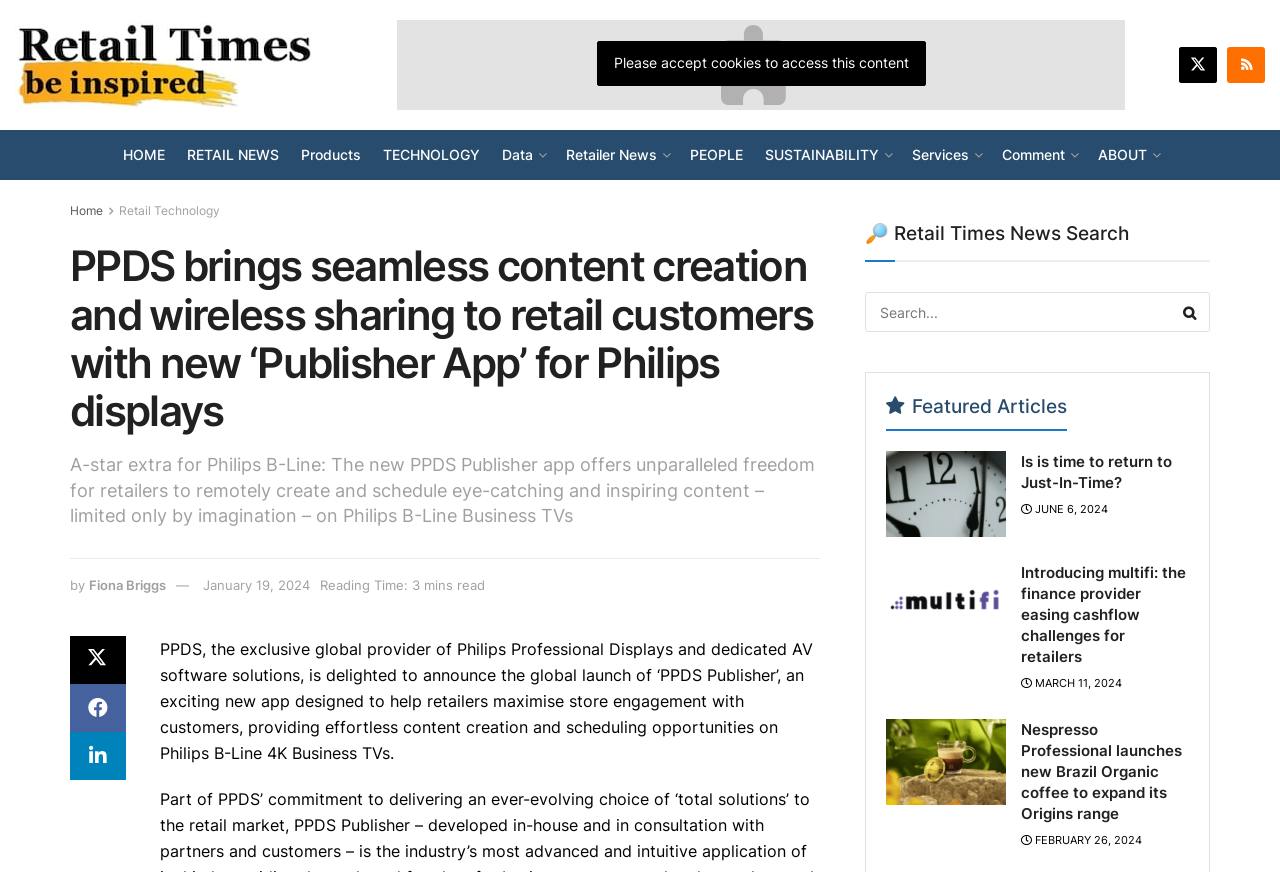How many featured articles are displayed on the webpage?
Using the picture, provide a one-word or short phrase answer.

3